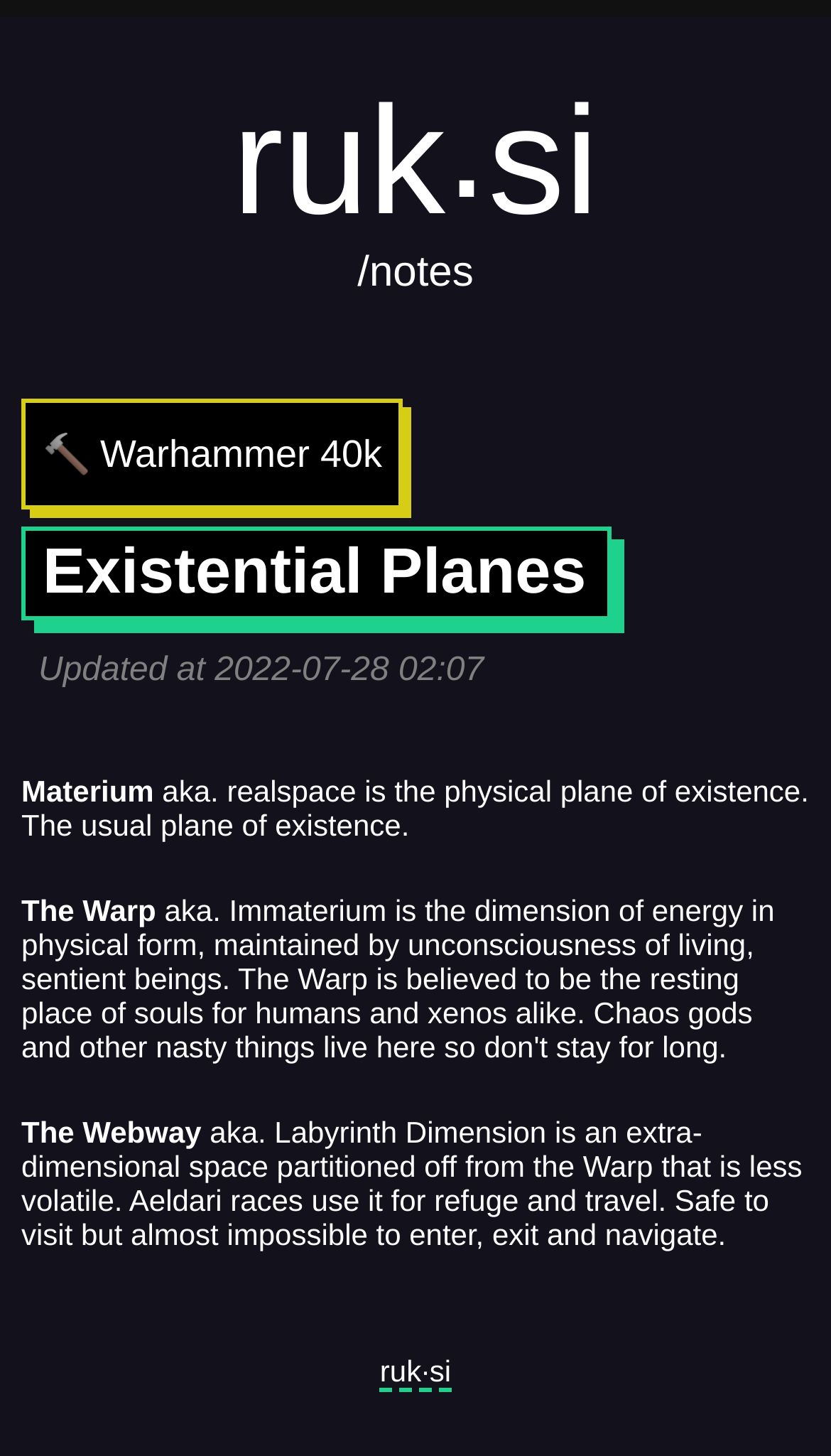What is the Warp?
Please describe in detail the information shown in the image to answer the question.

The Warp is mentioned as a separate plane of existence, distinct from Materium and the Webway. Although its exact nature is not fully described, it is implied to be an extra-dimensional space.